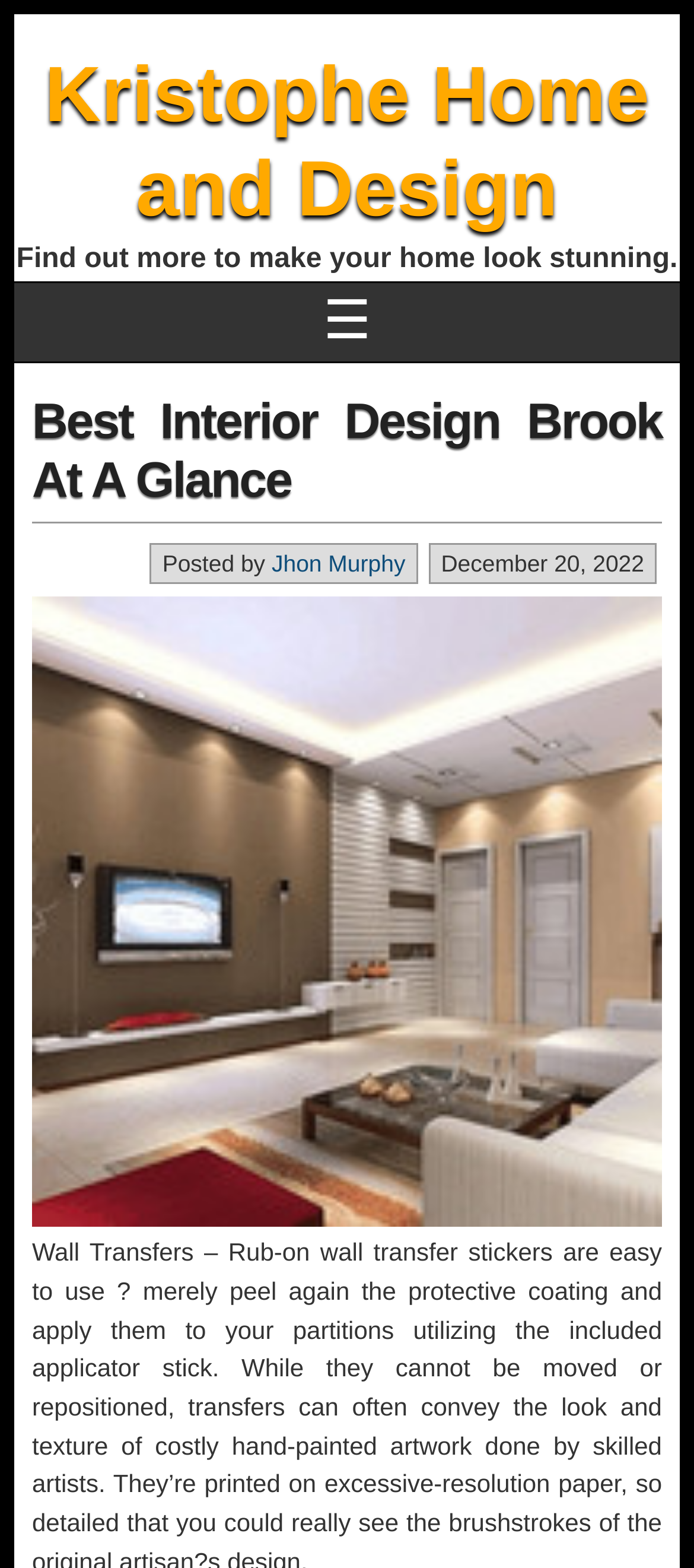Please determine the heading text of this webpage.

Best Interior Design Brook At A Glance